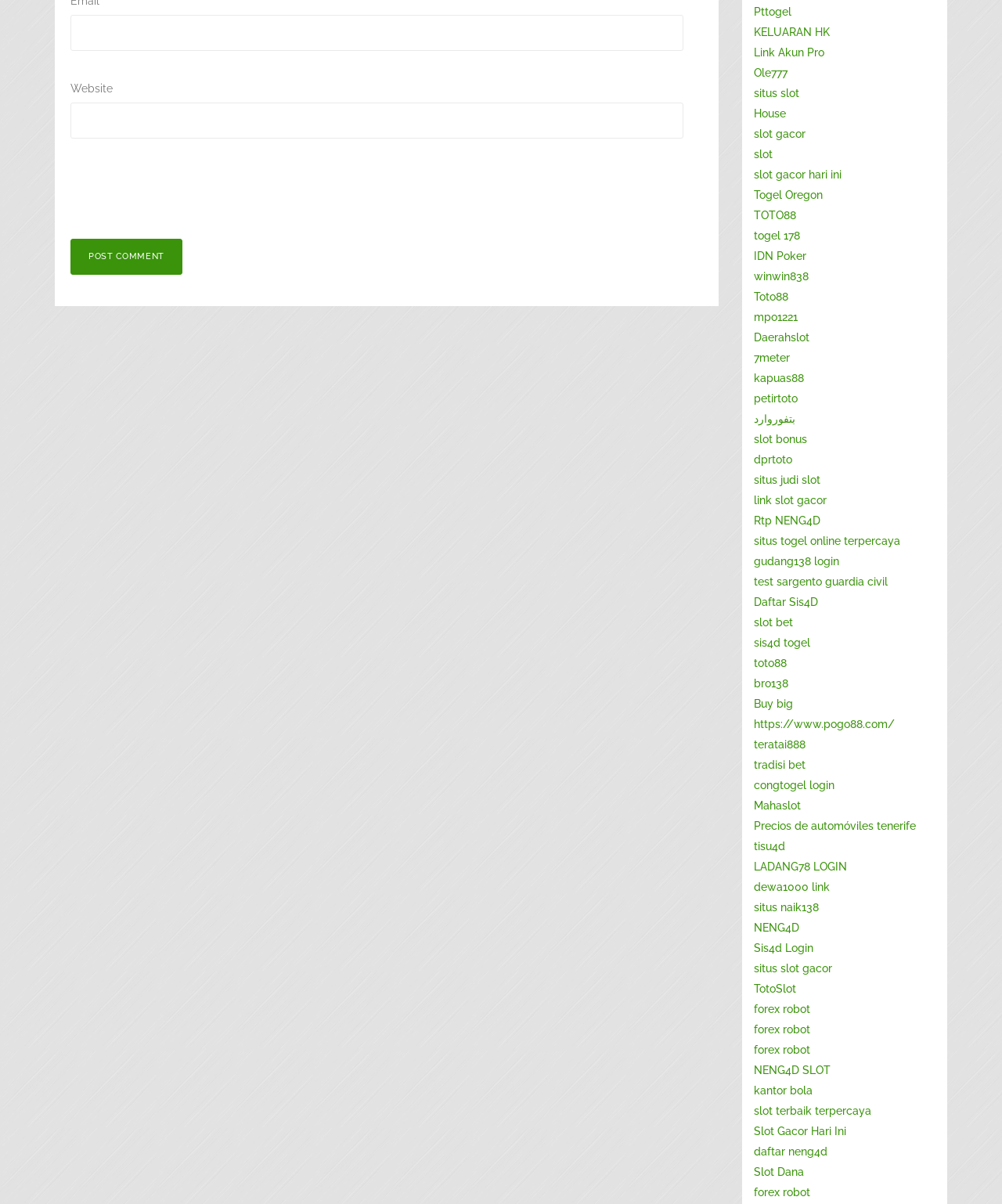What is the 'Website' textbox for?
Could you answer the question in a detailed manner, providing as much information as possible?

The 'Website' textbox is an optional field, allowing users to input their website URL. This suggests that the website allows users to share their website information along with their comments.